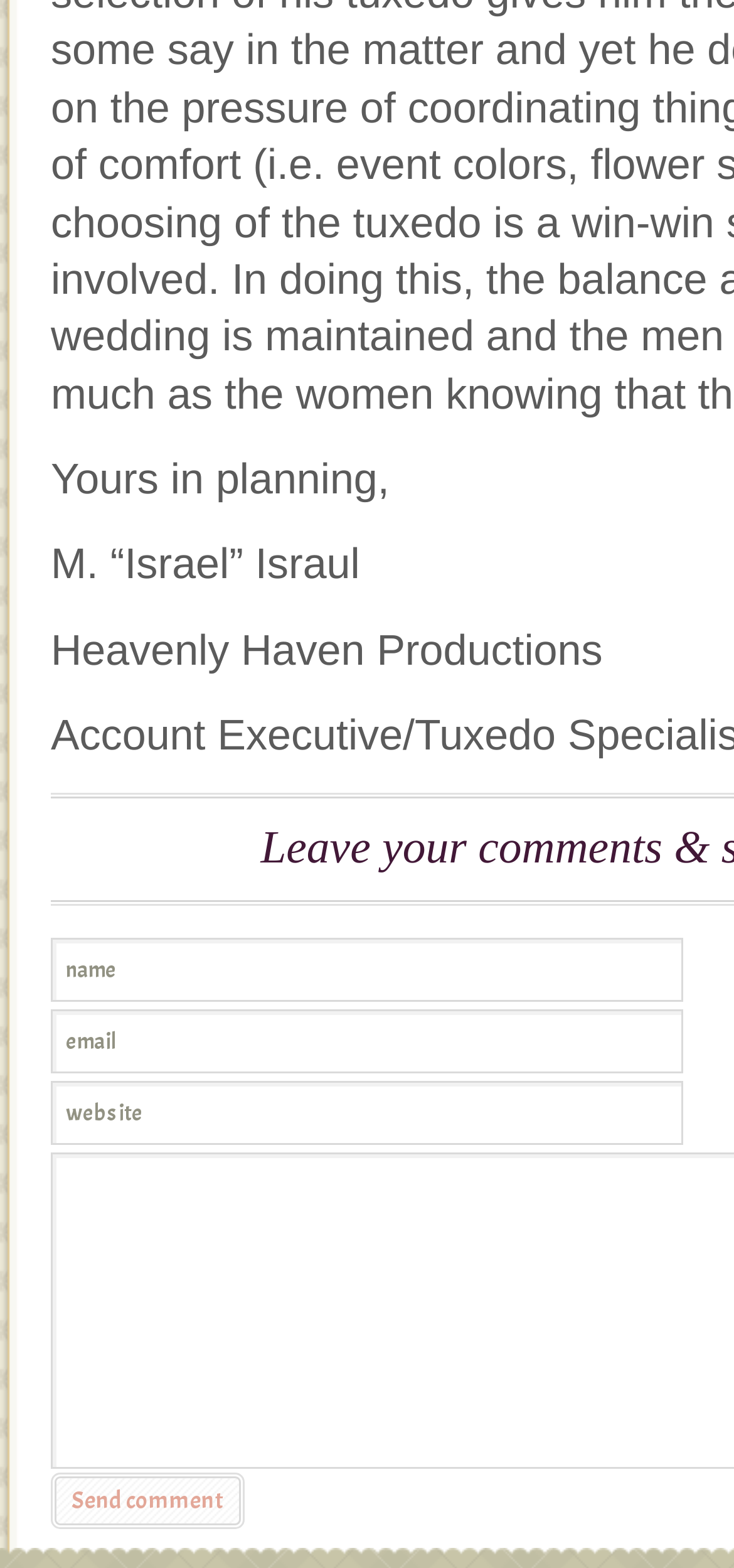How many textboxes are available?
Examine the screenshot and reply with a single word or phrase.

3